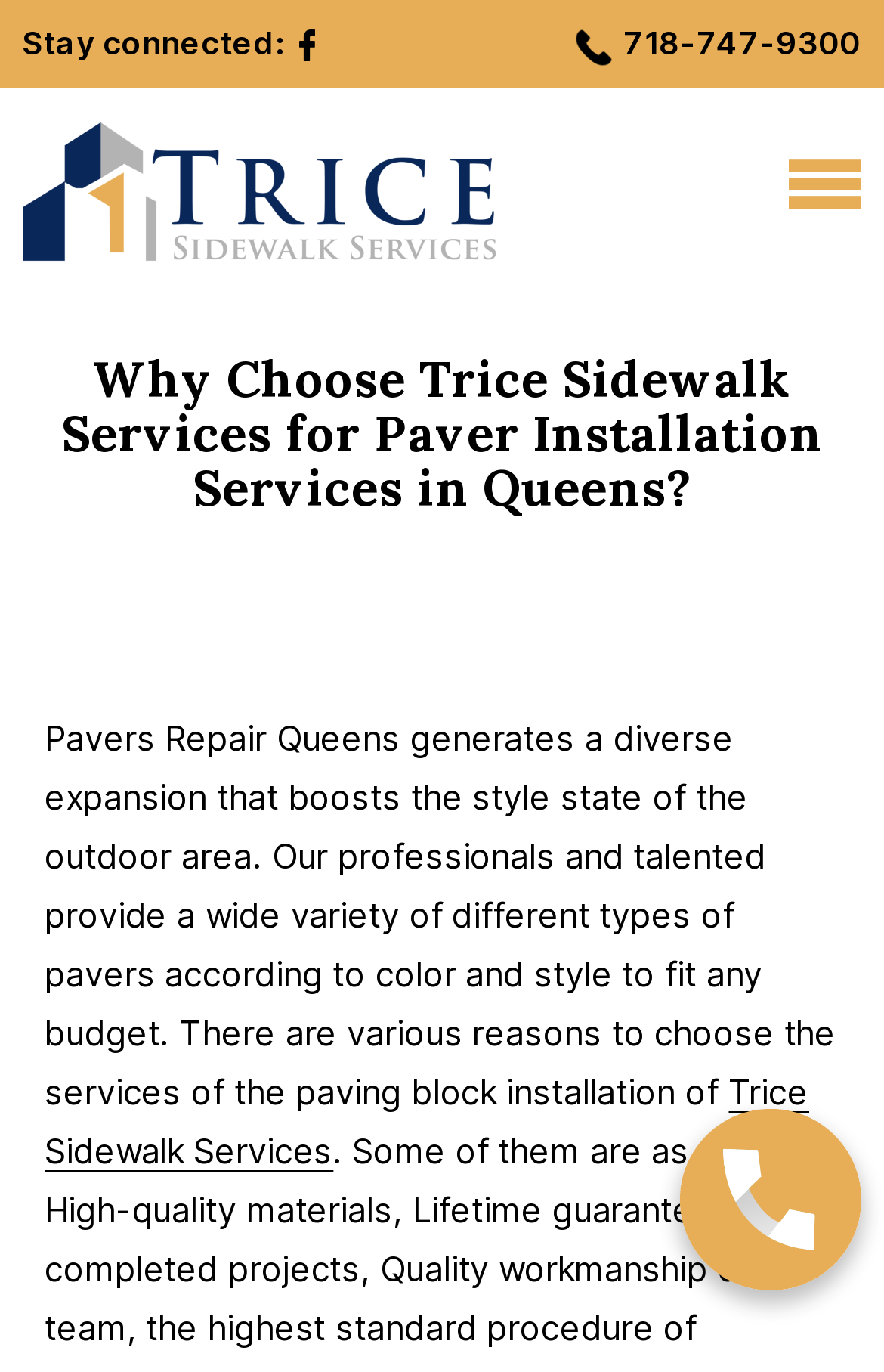Find the main header of the webpage and produce its text content.

Why Choose Trice Sidewalk Services for Paver Installation Services in Queens?